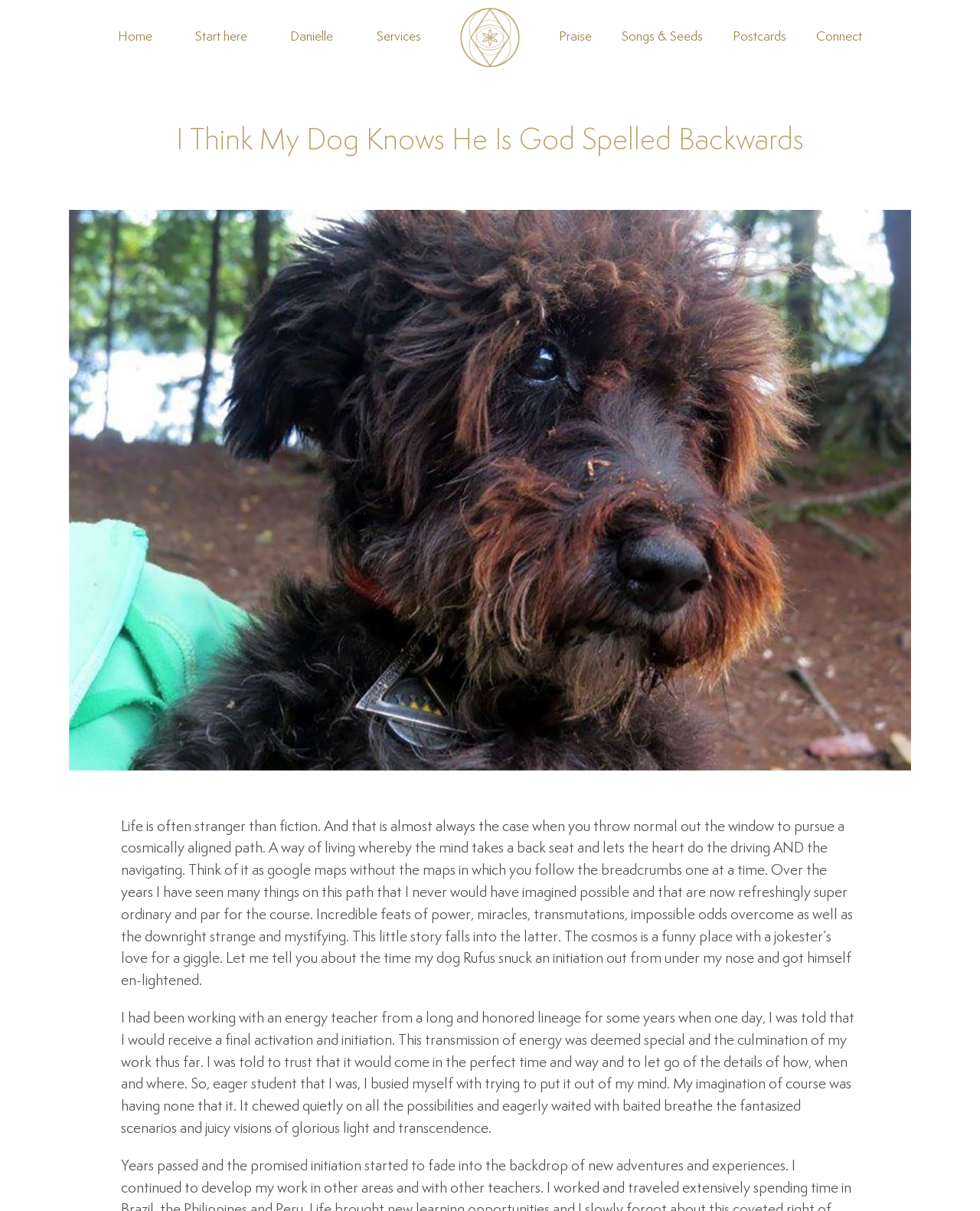Please identify the bounding box coordinates of the element's region that I should click in order to complete the following instruction: "Click on the 'Home' link". The bounding box coordinates consist of four float numbers between 0 and 1, i.e., [left, top, right, bottom].

[0.12, 0.023, 0.155, 0.039]